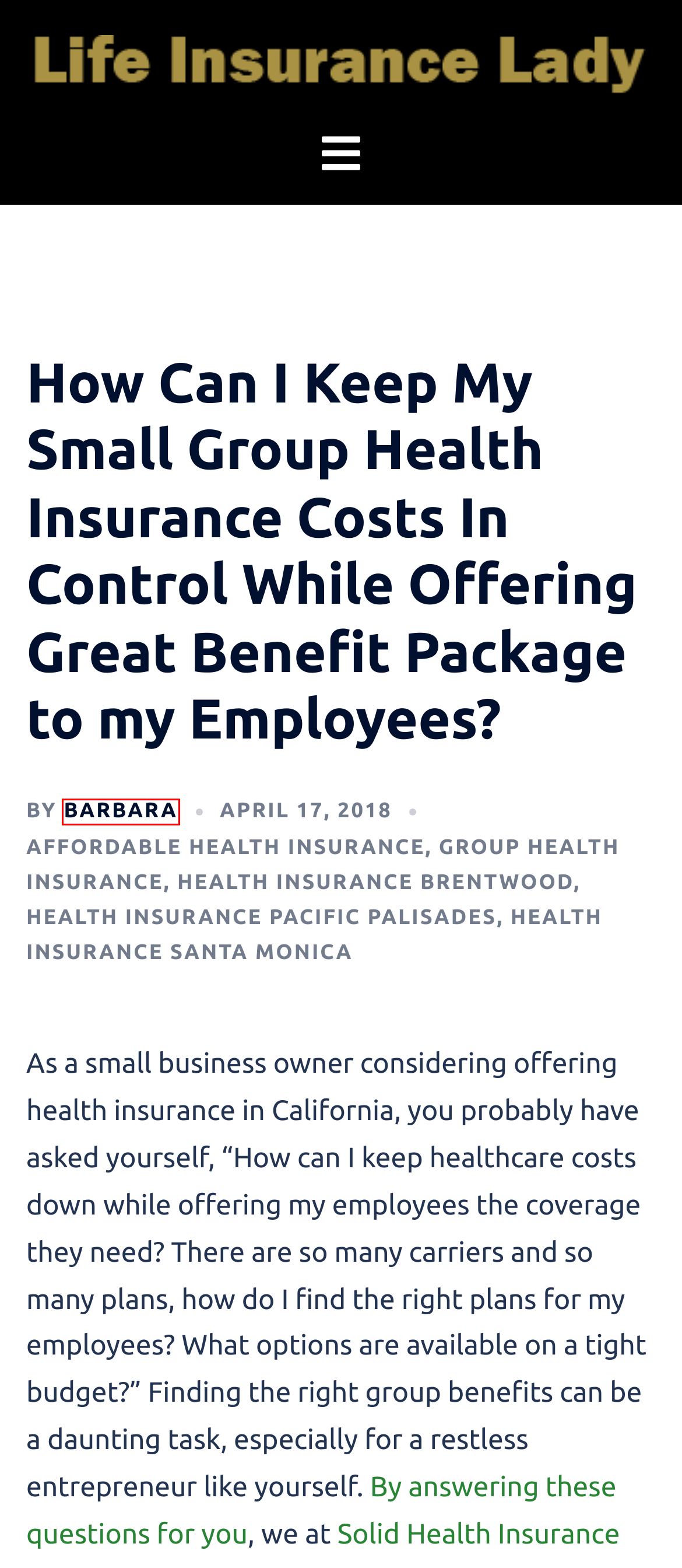Please examine the screenshot provided, which contains a red bounding box around a UI element. Select the webpage description that most accurately describes the new page displayed after clicking the highlighted element. Here are the candidates:
A. Health Insurance Pacific Palisades | Life Insurance Lady
B. Group Health Insurance | Life Insurance Lady
C. Affordable Health Insurance | Life Insurance Lady
D. Barbara | Life Insurance Lady
E. Health Insurance Santa Monica | Life Insurance Lady
F. Affordable Life Insurance - Life Insurance Lady
G. Affordable Health Insurance Agency | San Diego, Los Angeles, CA - Solid Health Insurance
H. Health Insurance Brentwood | Life Insurance Lady

D